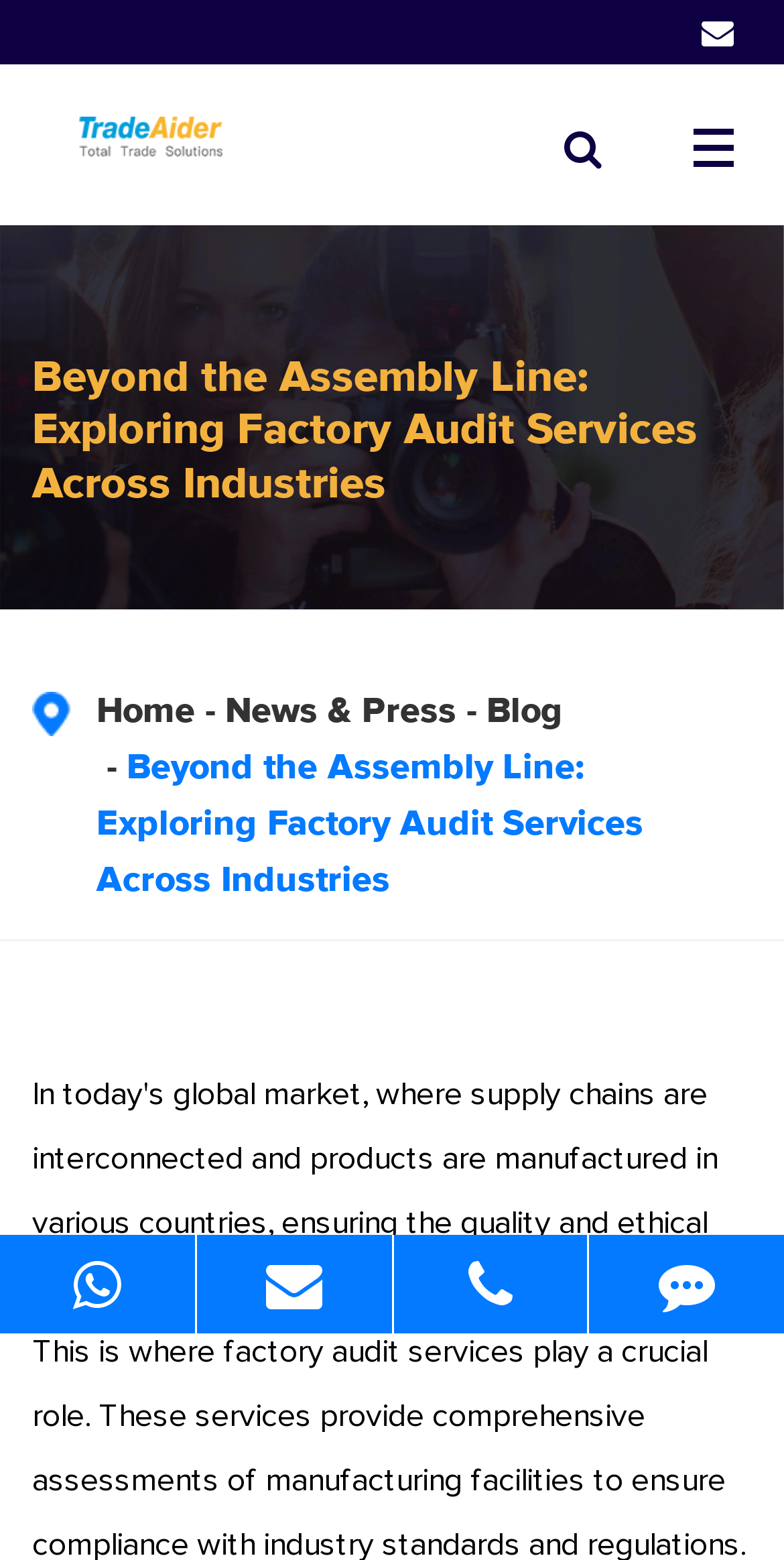Please locate the bounding box coordinates of the element that should be clicked to complete the given instruction: "Go to the home page".

[0.123, 0.445, 0.249, 0.468]